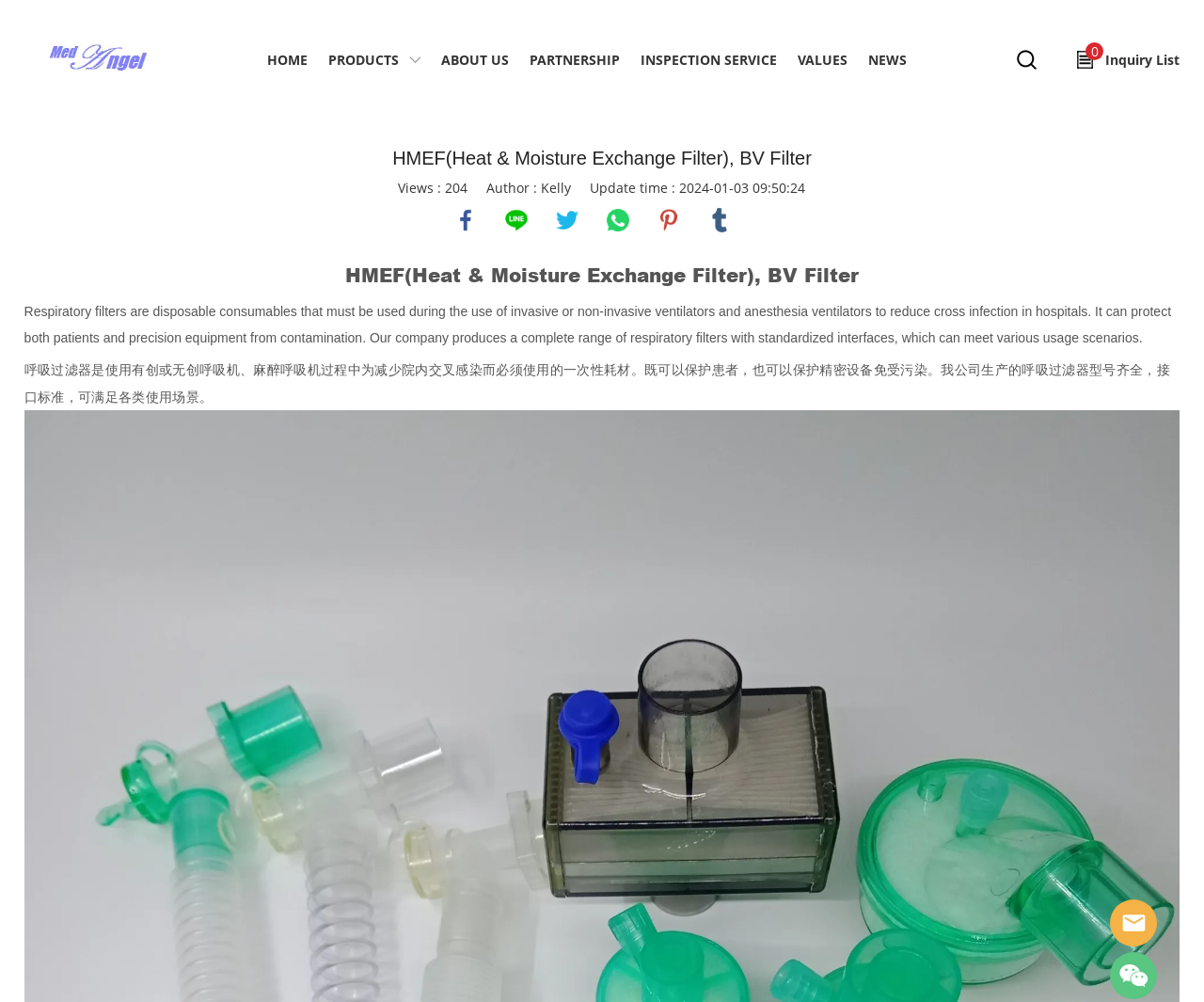Please locate the clickable area by providing the bounding box coordinates to follow this instruction: "View anesthesia products".

[0.256, 0.128, 0.365, 0.162]